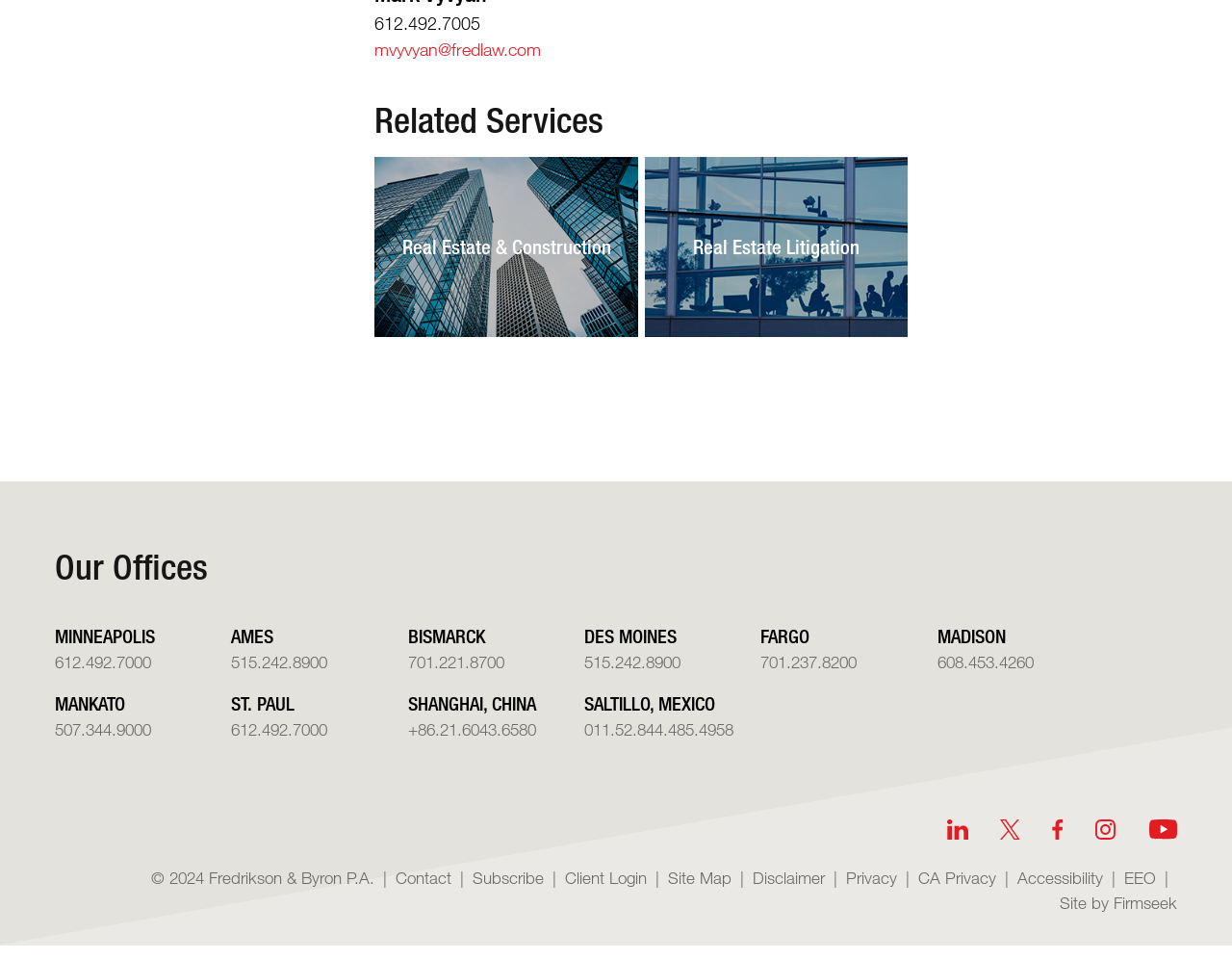Determine the bounding box coordinates for the area that needs to be clicked to fulfill this task: "Contact the office in Minneapolis". The coordinates must be given as four float numbers between 0 and 1, i.e., [left, top, right, bottom].

[0.045, 0.651, 0.126, 0.674]